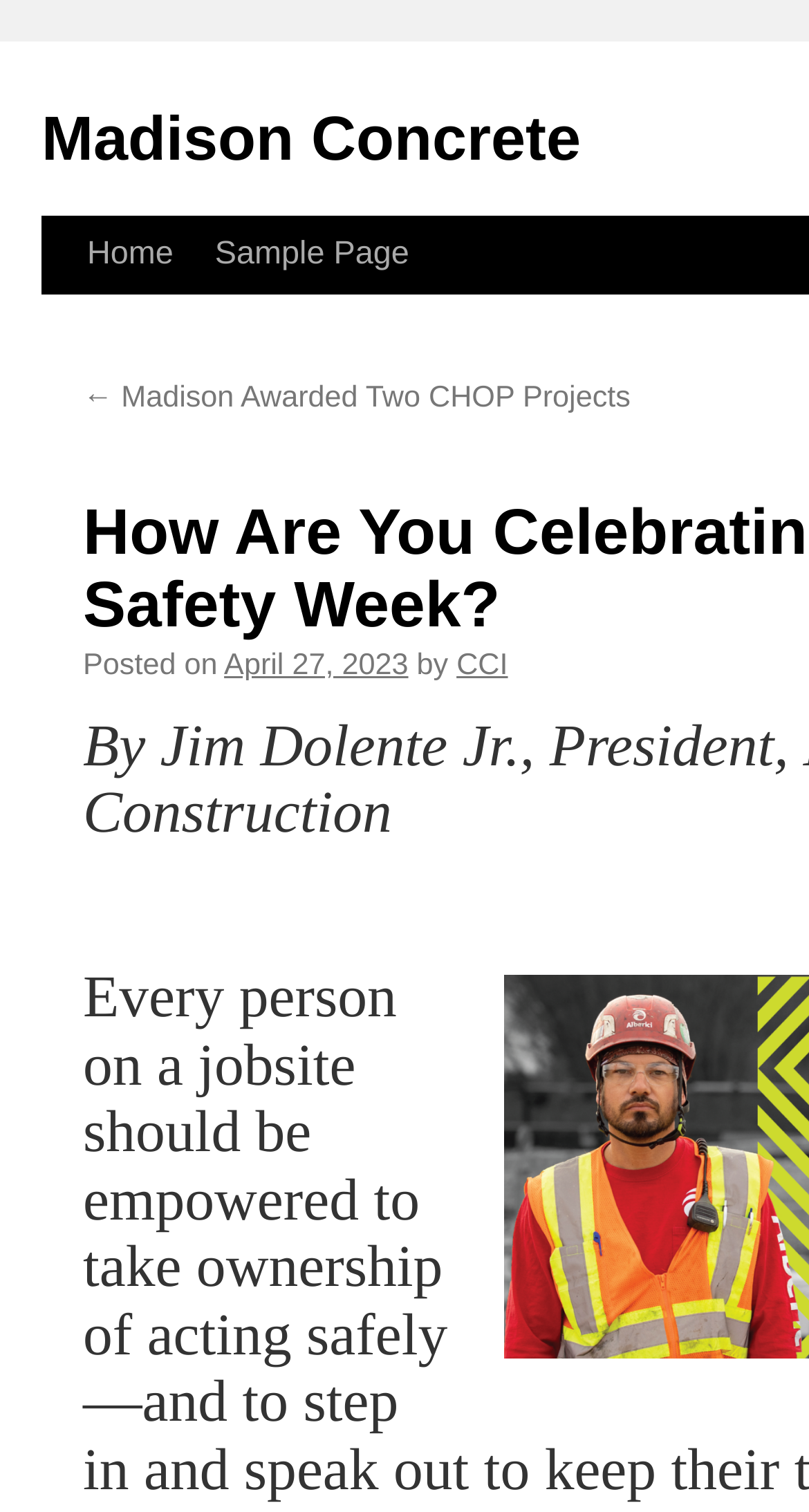What is the author of the posted article?
Answer the question in a detailed and comprehensive manner.

The author of the posted article can be found in the middle of the webpage, where it says 'by CCI'. This suggests that CCI is the author of the article or news posted on the webpage.